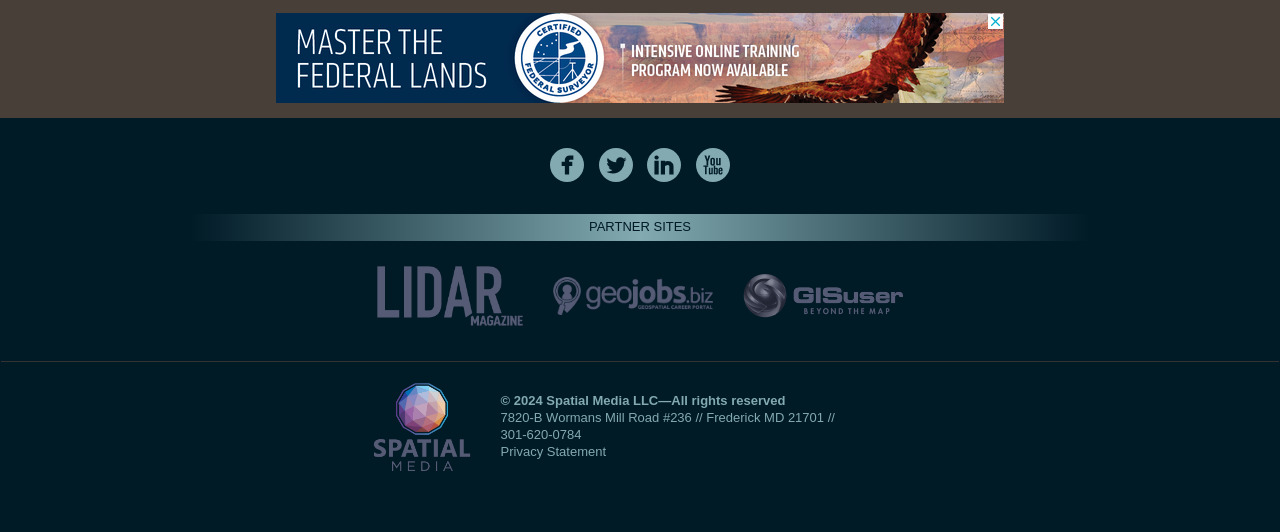What is the address of Spatial Media LLC?
Please respond to the question with a detailed and informative answer.

I found the address in the static text element, which is '7820-B Wormans Mill Road #236 // Frederick MD 21701 // 301‑620‑0784'. The address is '7820-B Wormans Mill Road #236, Frederick MD 21701'.